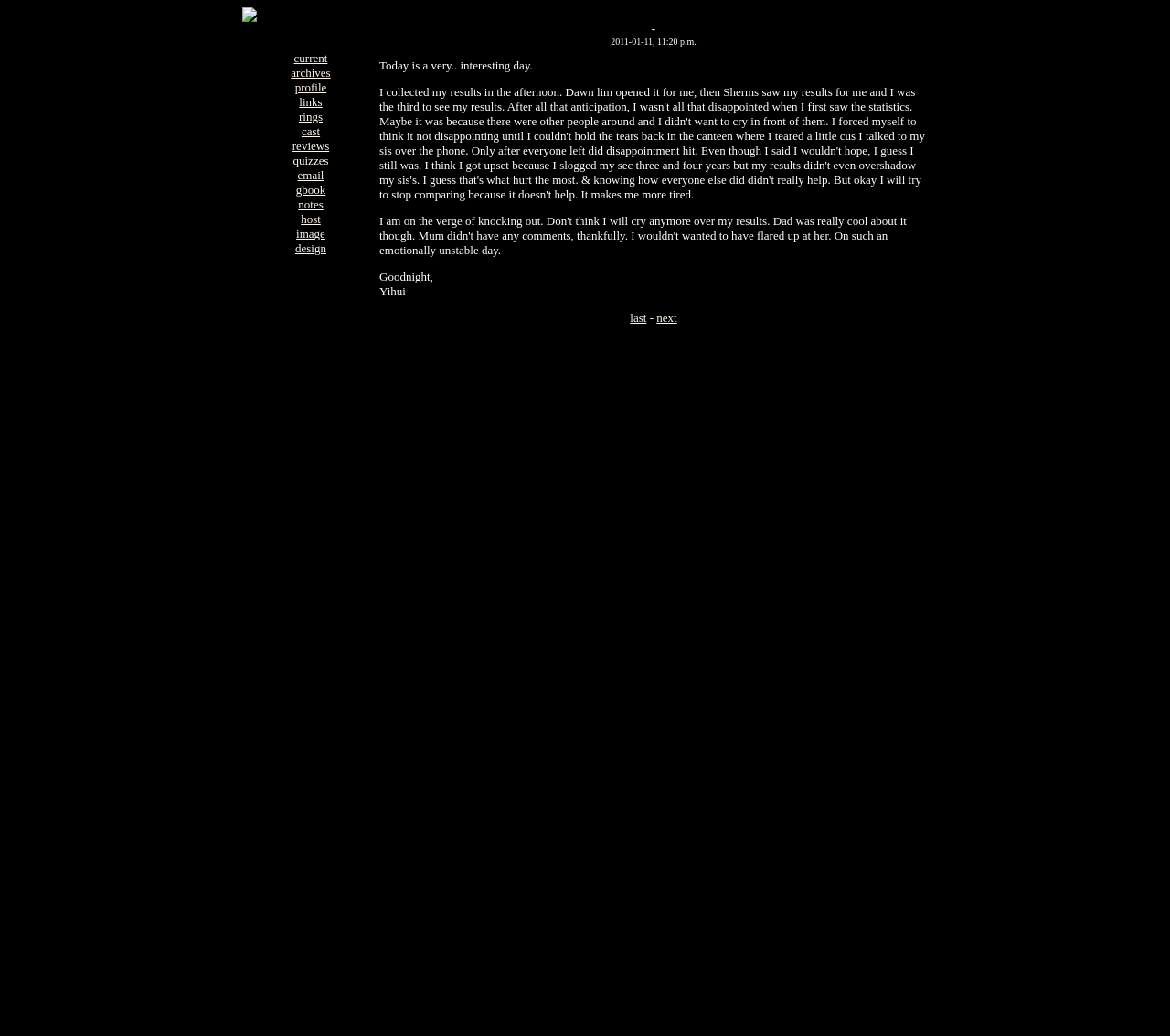What is the date of the blog post?
Carefully examine the image and provide a detailed answer to the question.

The date of the blog post can be found in the text content of the webpage, specifically in the sentence '- 2011-01-11, 11:20 p.m. Today is a very.. interesting day.'